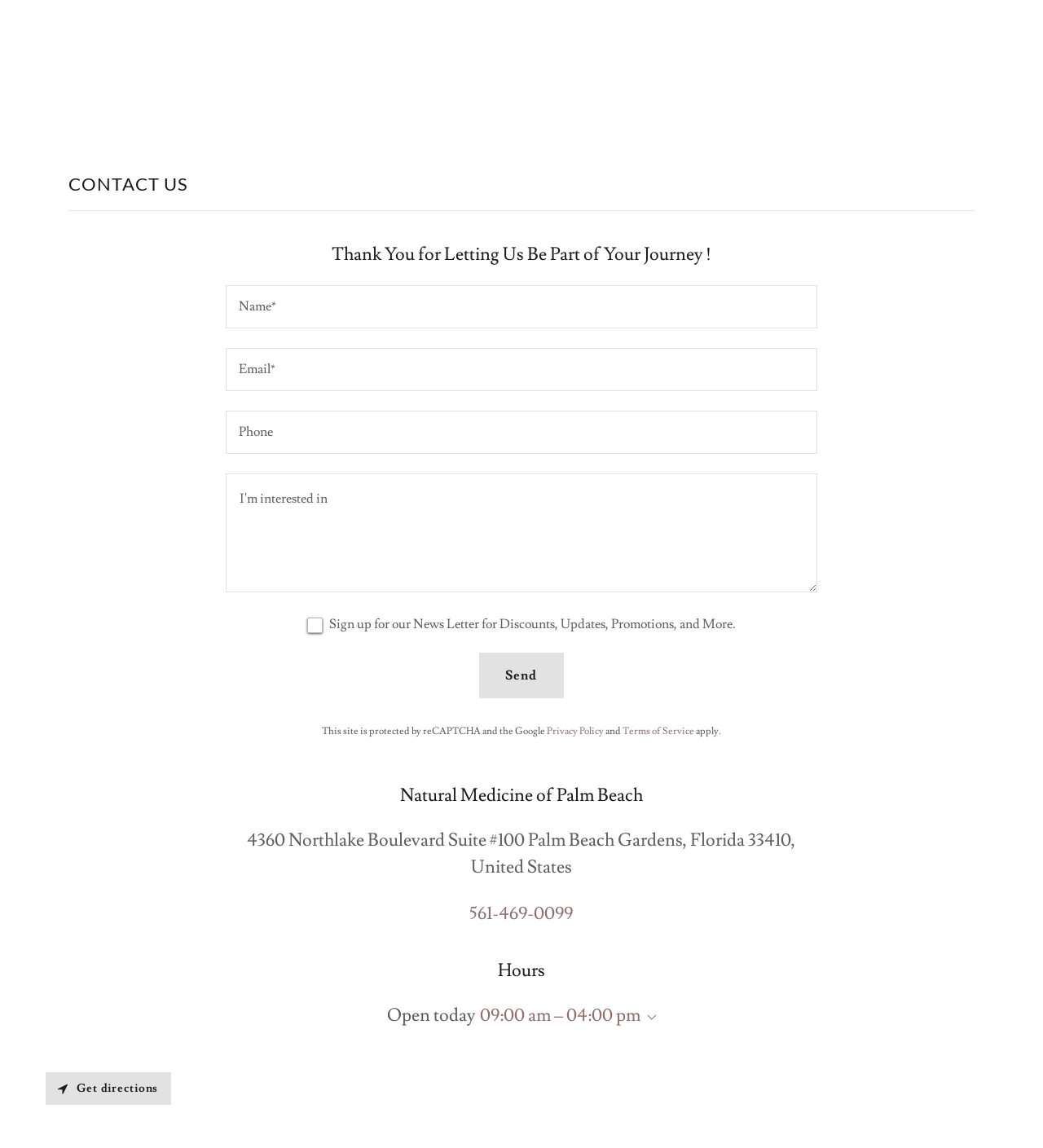Locate the bounding box coordinates of the clickable area to execute the instruction: "View hours". Provide the coordinates as four float numbers between 0 and 1, represented as [left, top, right, bottom].

[0.371, 0.872, 0.629, 0.897]